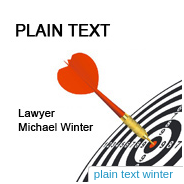What is the professional identity of the subject introduced in the image?
Offer a detailed and full explanation in response to the question.

The text below the dartboard introduces 'Lawyer Michael Winter', indicating the subject's professional identity.